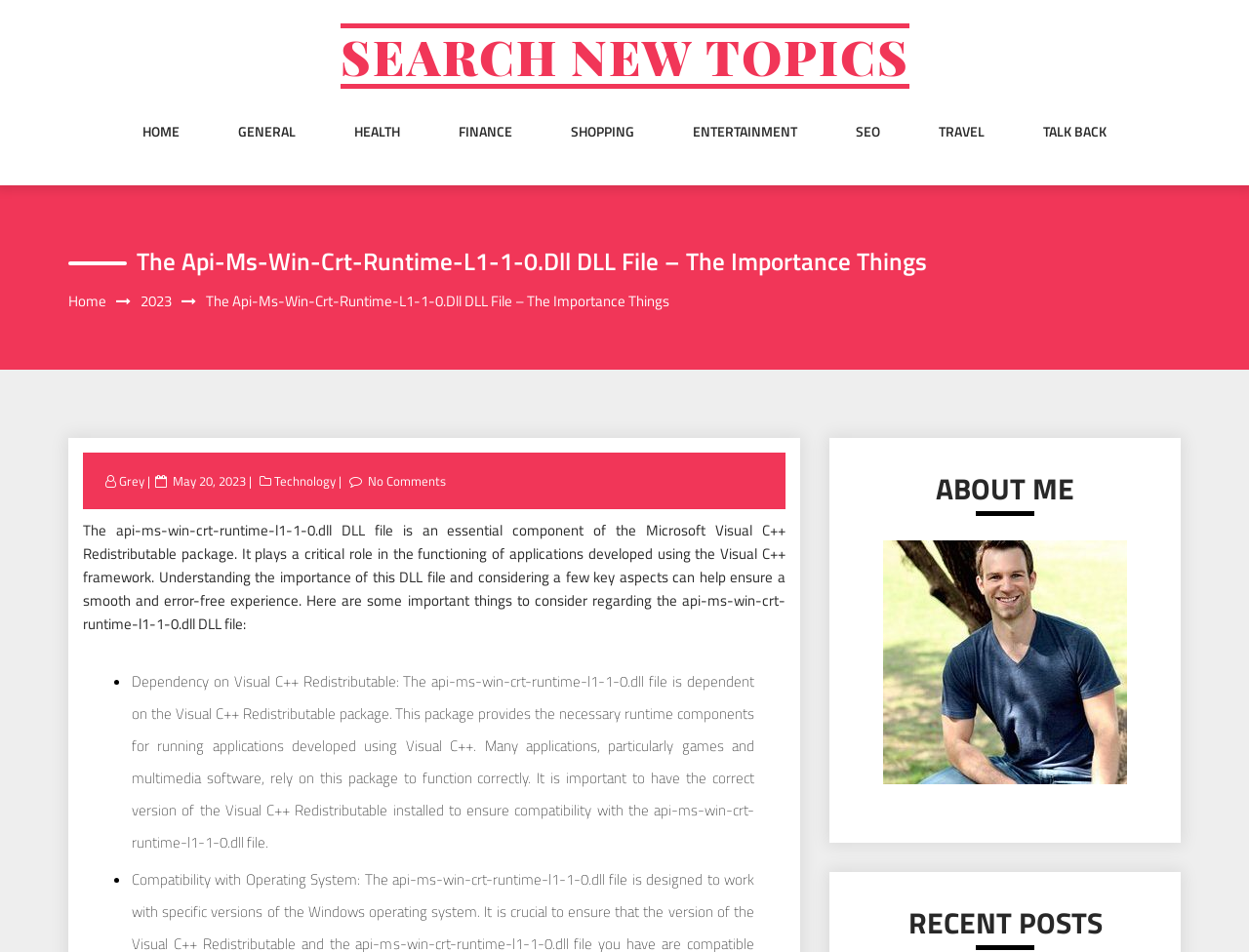Identify the bounding box coordinates for the region of the element that should be clicked to carry out the instruction: "View recent posts". The bounding box coordinates should be four float numbers between 0 and 1, i.e., [left, top, right, bottom].

[0.688, 0.947, 0.922, 0.993]